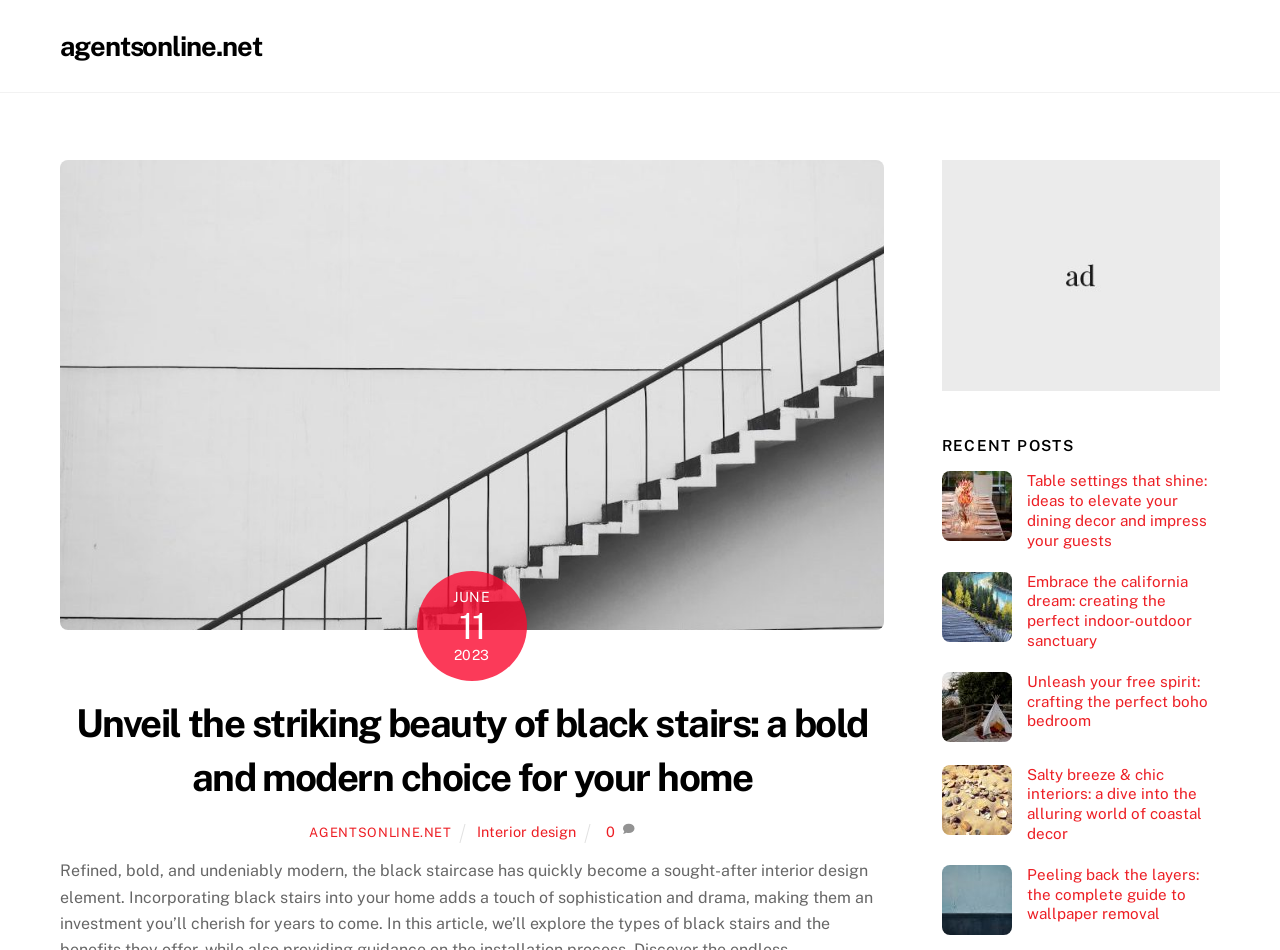Identify the bounding box coordinates for the region of the element that should be clicked to carry out the instruction: "Write a comment". The bounding box coordinates should be four float numbers between 0 and 1, i.e., [left, top, right, bottom].

None